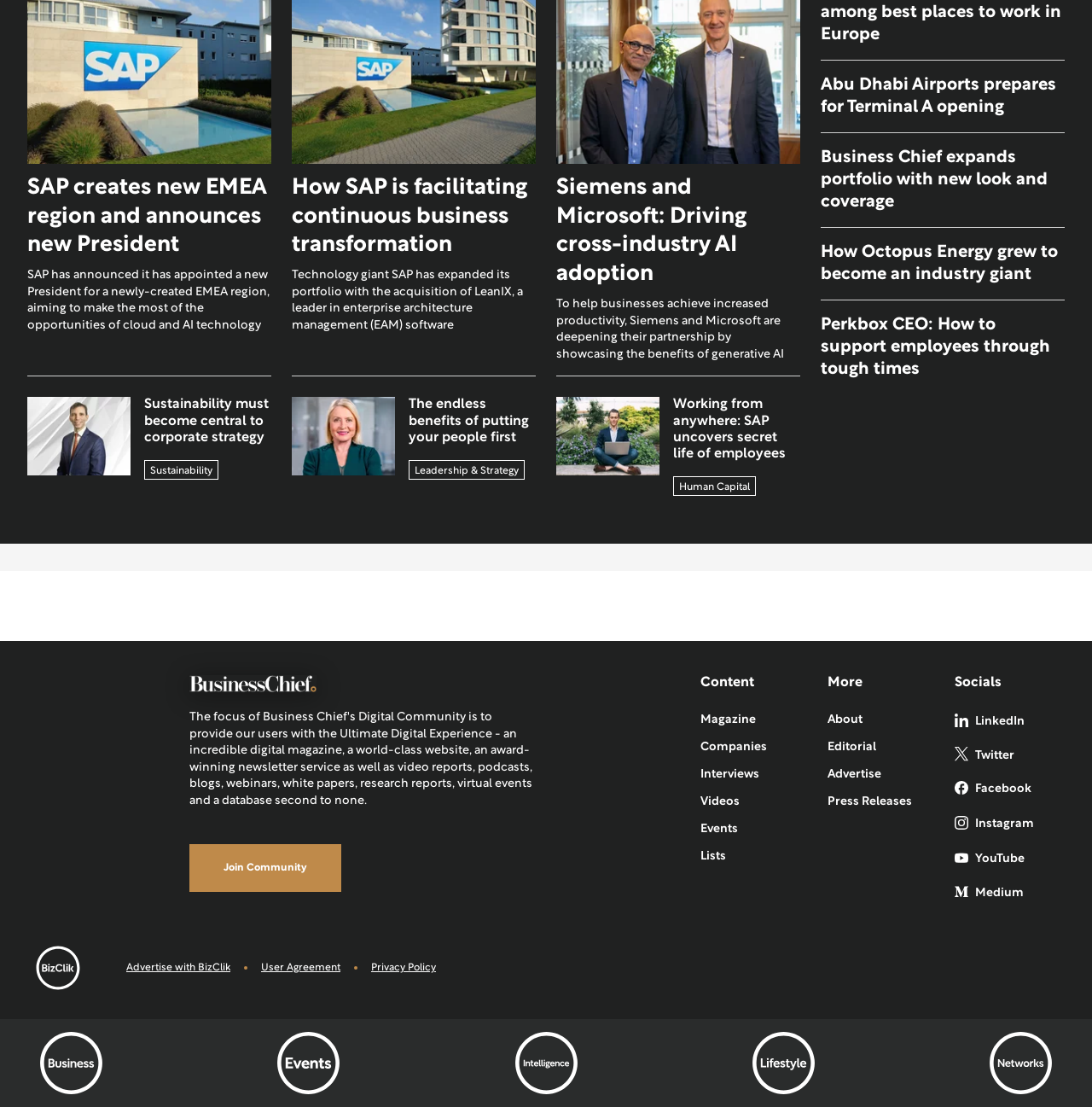Show the bounding box coordinates of the region that should be clicked to follow the instruction: "Follow on LinkedIn."

[0.874, 0.637, 0.975, 0.668]